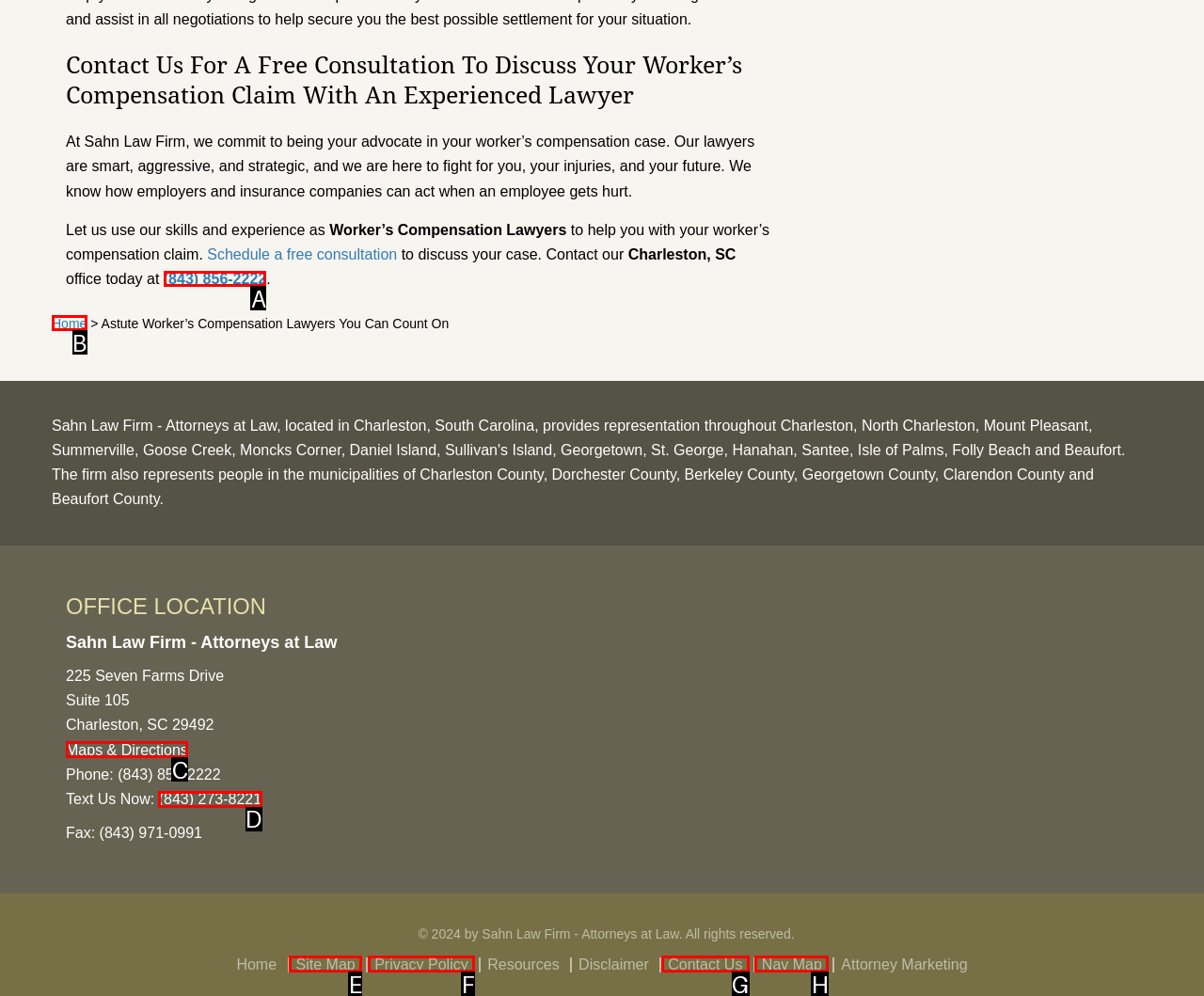Given the task: Call the office, tell me which HTML element to click on.
Answer with the letter of the correct option from the given choices.

A